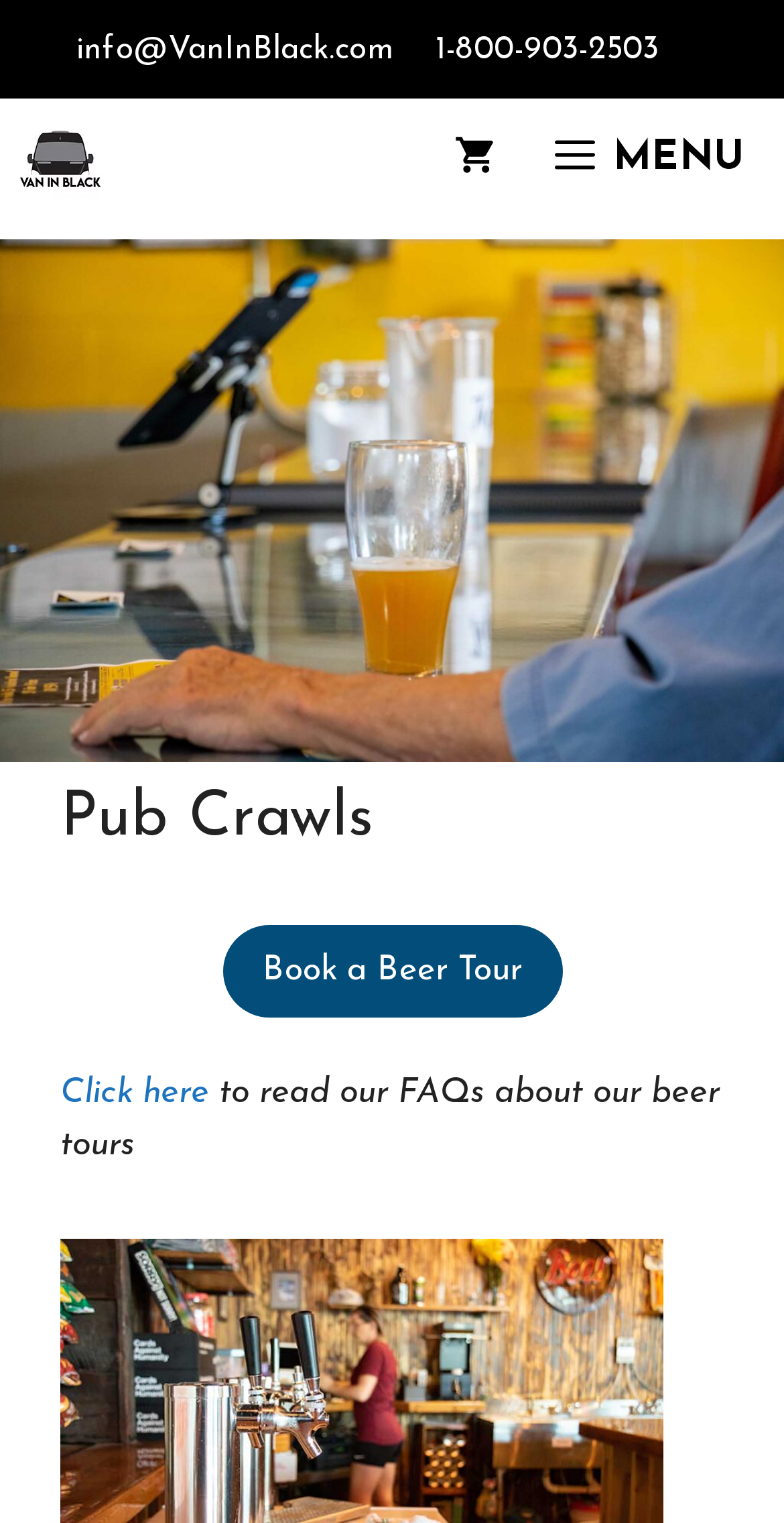Illustrate the webpage with a detailed description.

The webpage is about "Pub Crawls" with the company "Van in Black". At the top left, there is a logo of "Van in Black" with a link to the company's homepage. Below the logo, there is a contact information section with an email address "info@VanInBlack.com" and a phone number "1-800-903-2503" on the left and right sides, respectively.

On the top right, there is a "MENU" button that controls a mobile menu. Next to the button, there is a link to "View your shopping cart". 

The main content of the webpage is an image that spans the entire width of the page, with a heading "Pub Crawls" and a call-to-action button "Book a Beer Tour" on top of it. Below the heading, there is a link "Click here" followed by a text "to read our FAQs about our beer tours".